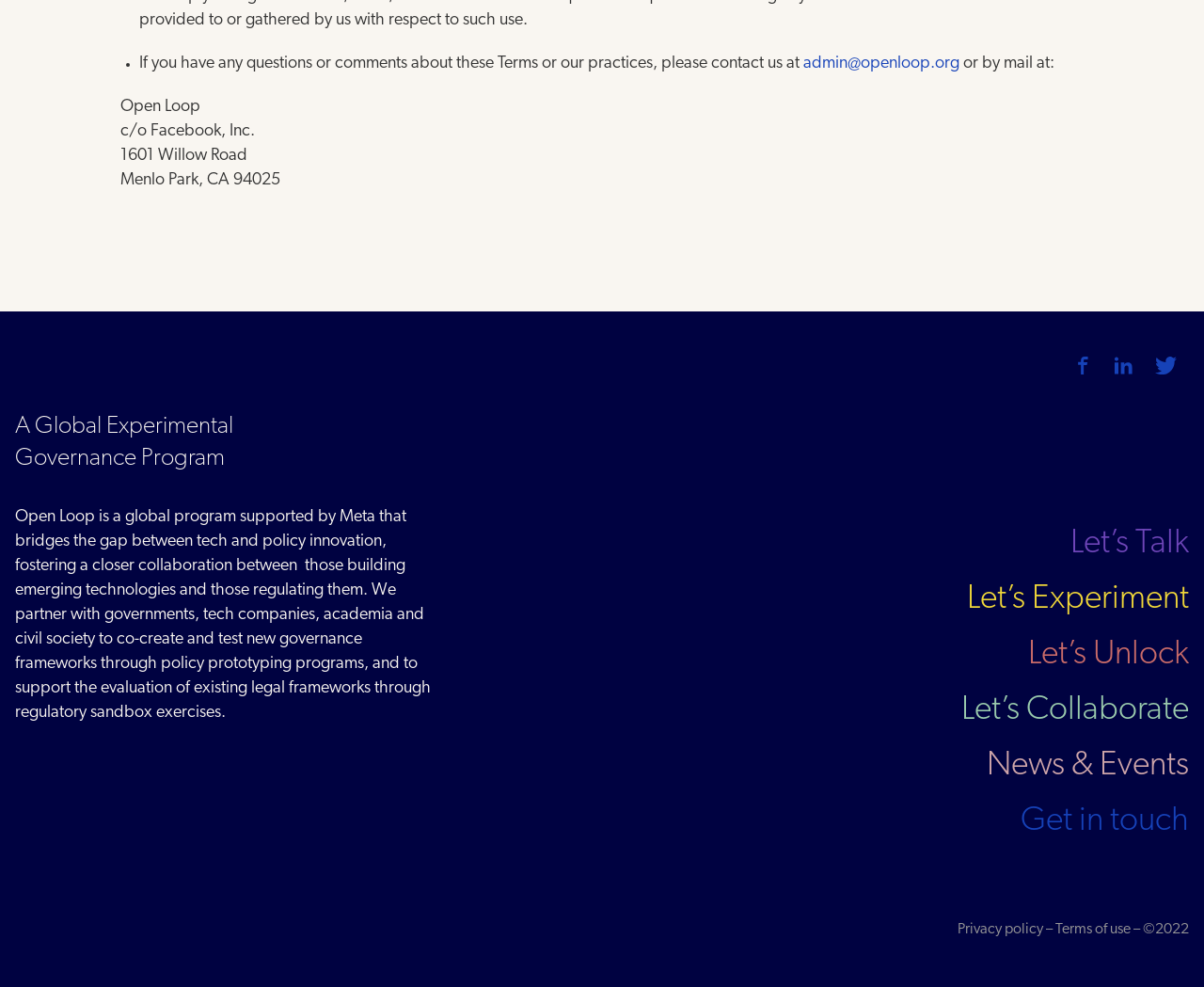Please identify the bounding box coordinates of the element's region that should be clicked to execute the following instruction: "Request a free consultation". The bounding box coordinates must be four float numbers between 0 and 1, i.e., [left, top, right, bottom].

None